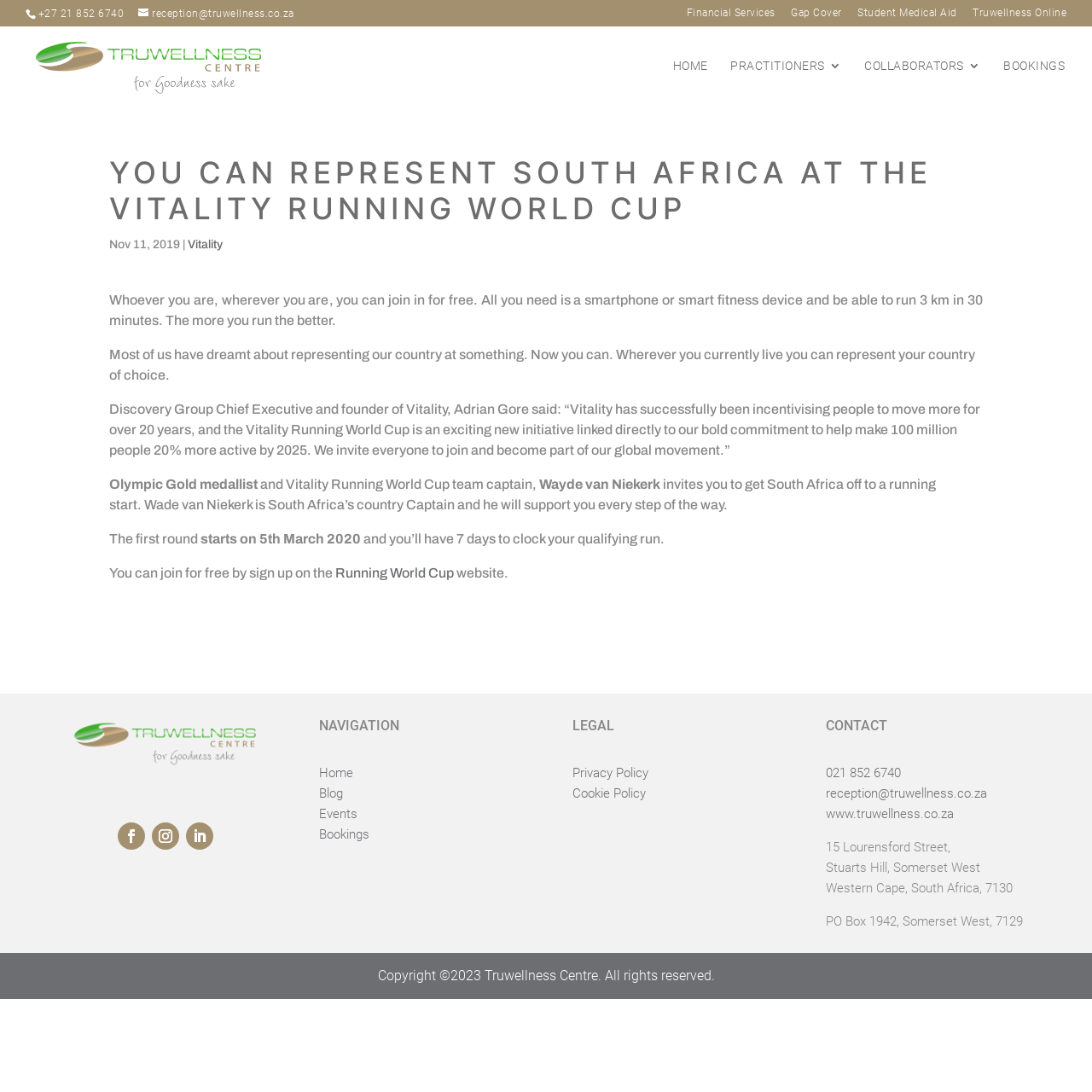Please determine the bounding box coordinates of the section I need to click to accomplish this instruction: "Call the reception".

[0.035, 0.007, 0.113, 0.018]